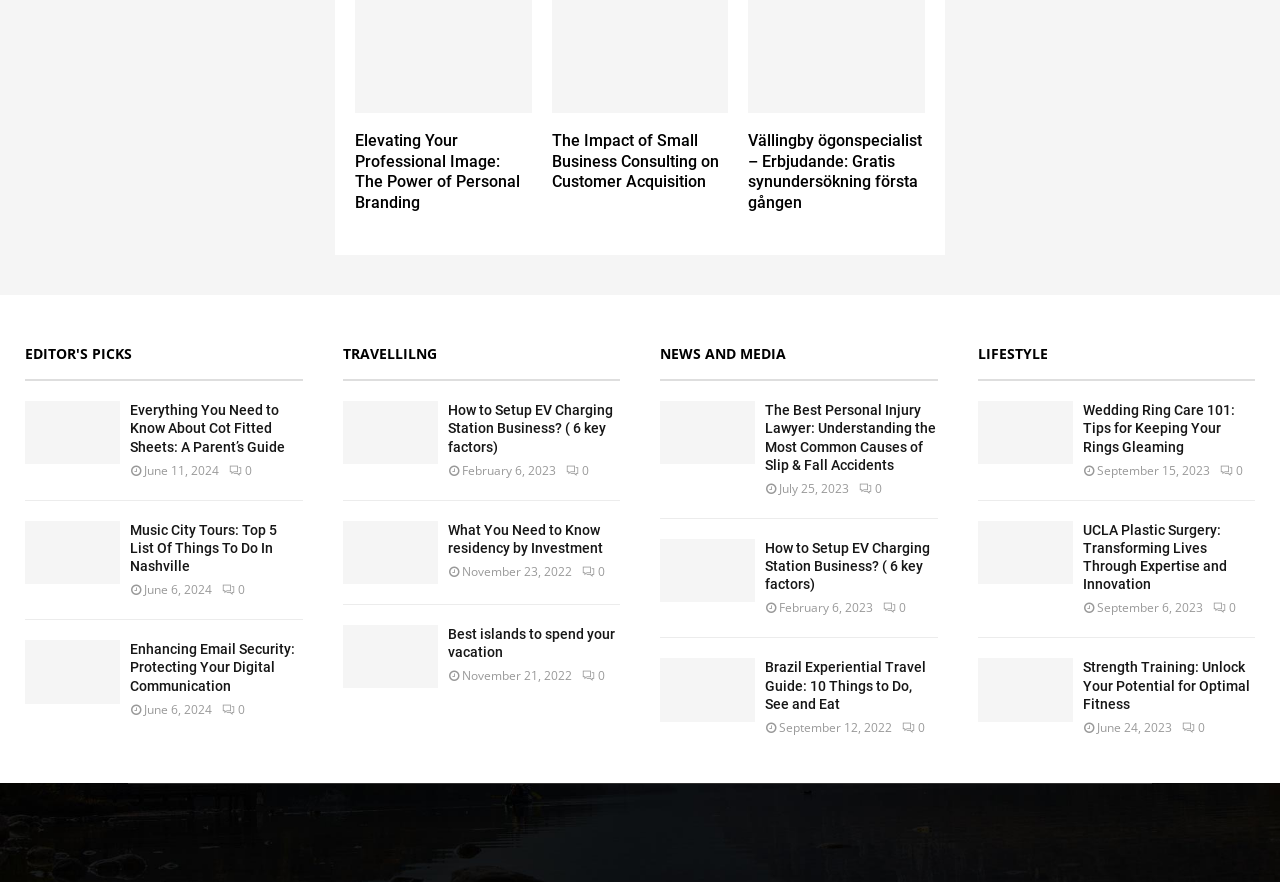Pinpoint the bounding box coordinates of the clickable element to carry out the following instruction: "Discover the Best Personal Injury Lawyer."

[0.598, 0.455, 0.732, 0.537]